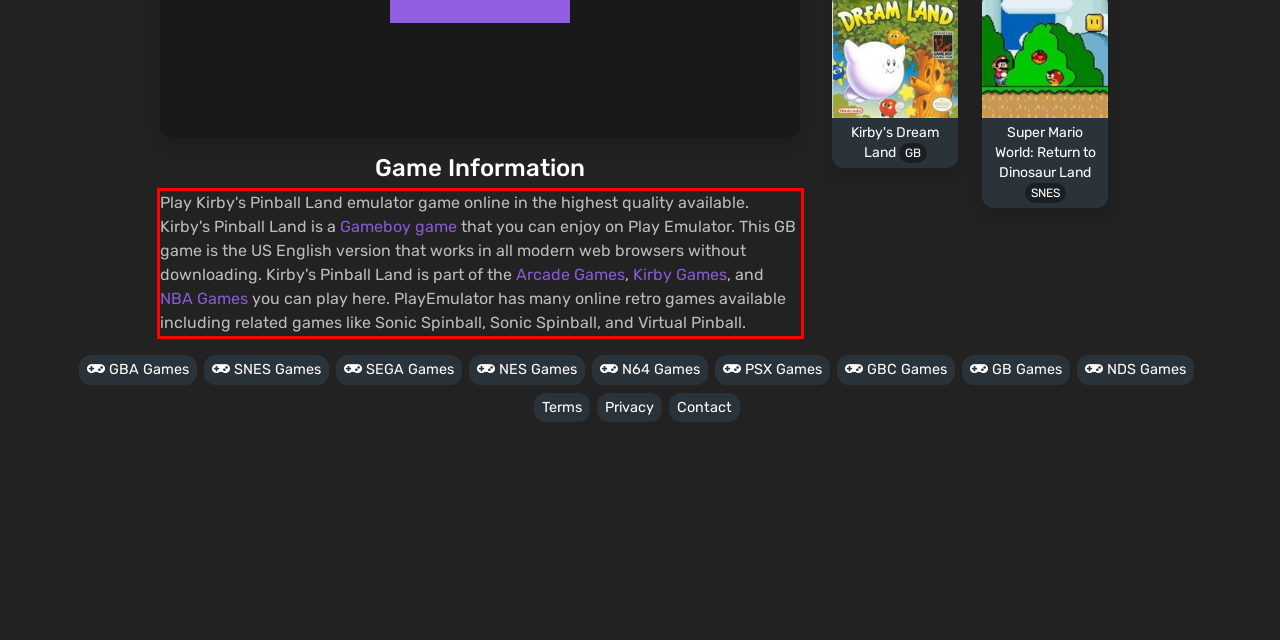You have a screenshot of a webpage with a red bounding box. Identify and extract the text content located inside the red bounding box.

Play Kirby's Pinball Land emulator game online in the highest quality available. Kirby's Pinball Land is a Gameboy game that you can enjoy on Play Emulator. This GB game is the US English version that works in all modern web browsers without downloading. Kirby's Pinball Land is part of the Arcade Games, Kirby Games, and NBA Games you can play here. PlayEmulator has many online retro games available including related games like Sonic Spinball, Sonic Spinball, and Virtual Pinball.